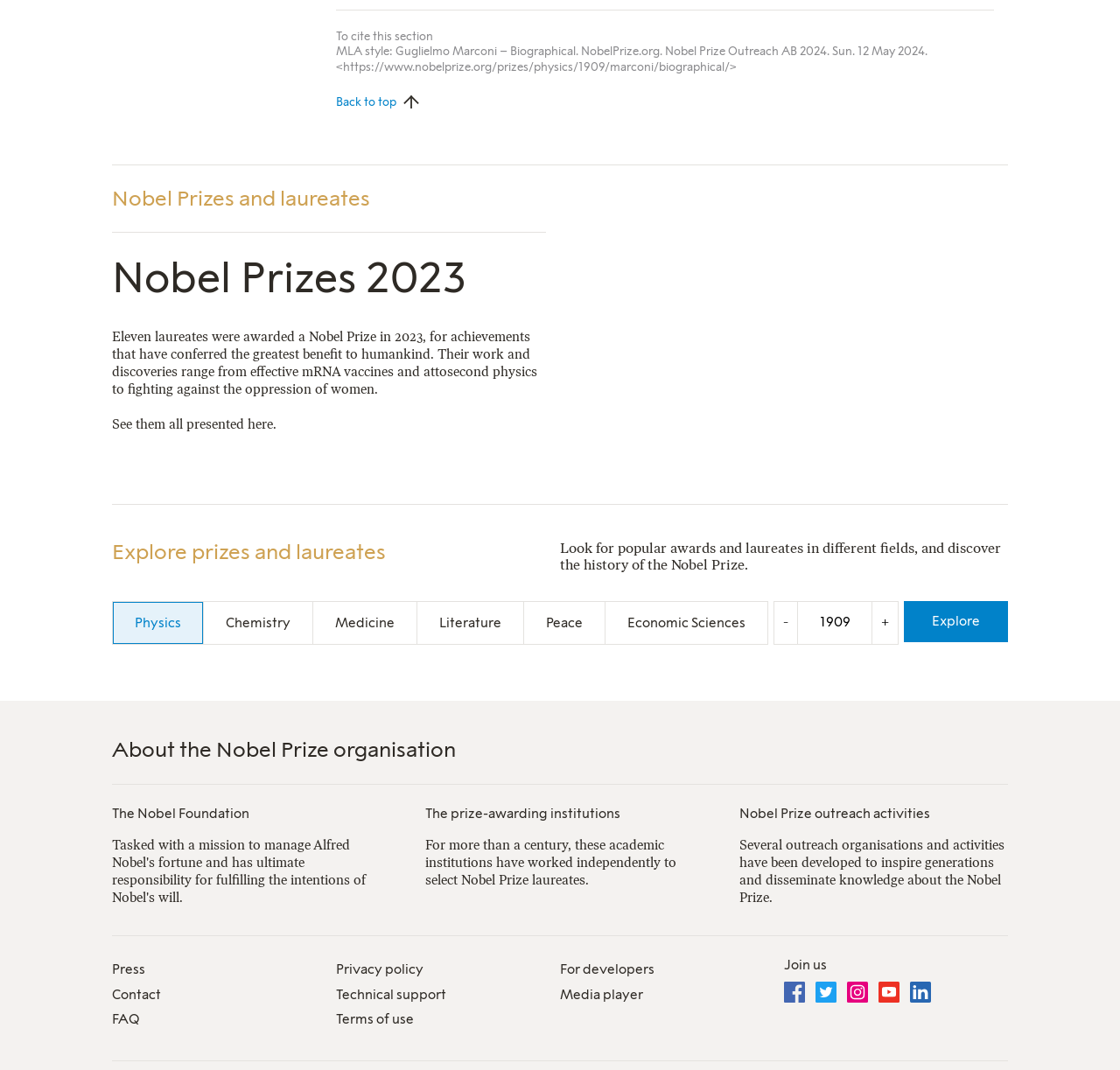Given the element description Privacy policy, identify the bounding box coordinates for the UI element on the webpage screenshot. The format should be (top-left x, top-left y, bottom-right x, bottom-right y), with values between 0 and 1.

[0.3, 0.898, 0.378, 0.913]